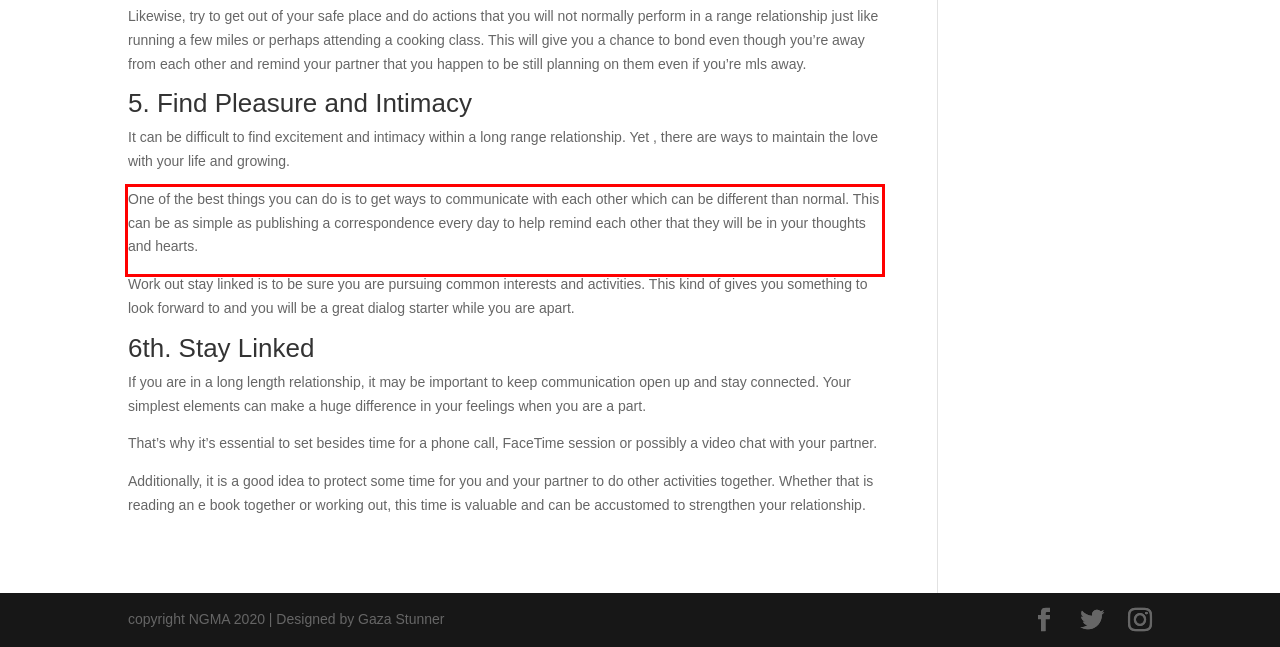Look at the screenshot of the webpage, locate the red rectangle bounding box, and generate the text content that it contains.

One of the best things you can do is to get ways to communicate with each other which can be different than normal. This can be as simple as publishing a correspondence every day to help remind each other that they will be in your thoughts and hearts.